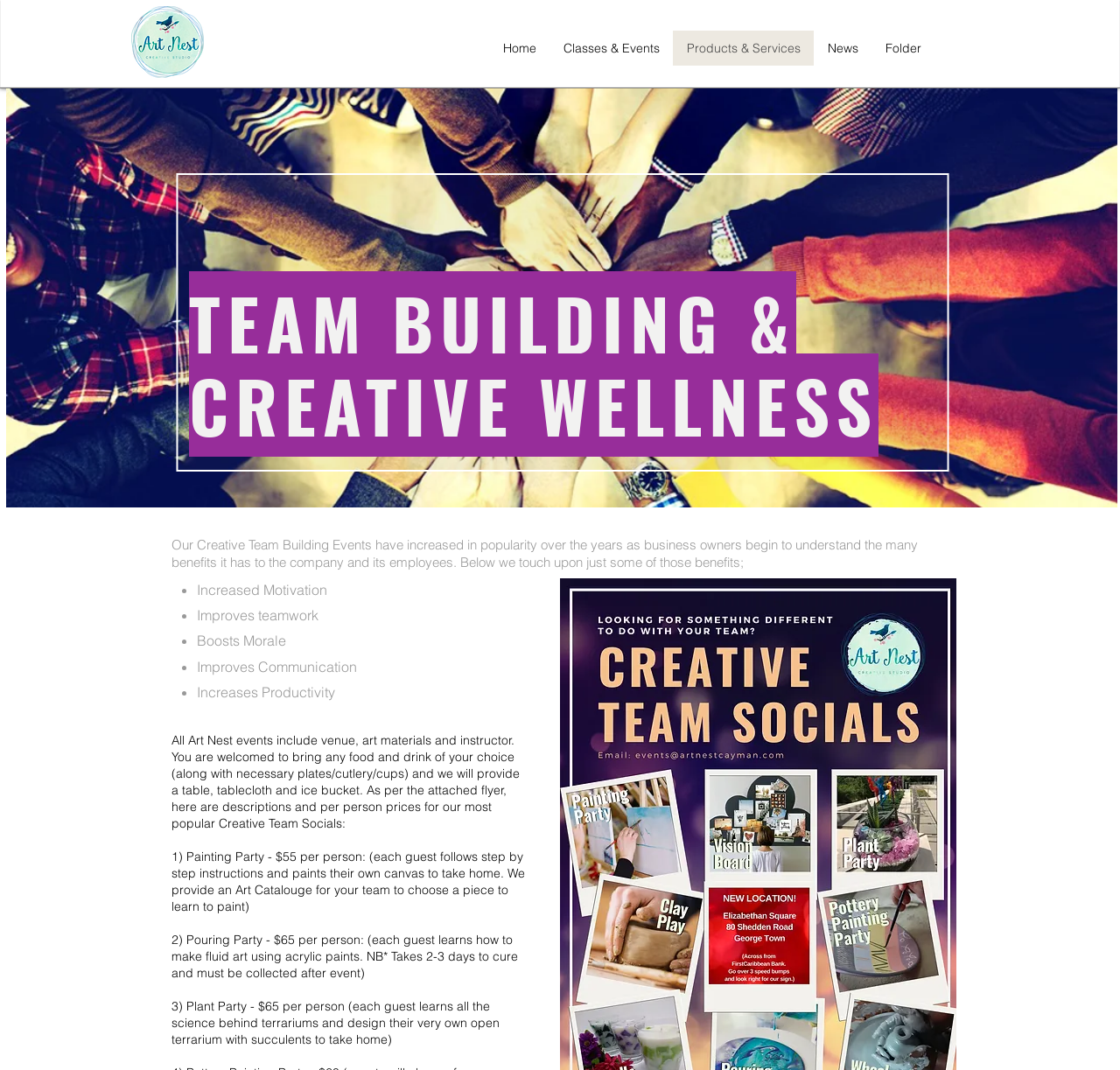Please provide the bounding box coordinates for the UI element as described: "Home". The coordinates must be four floats between 0 and 1, represented as [left, top, right, bottom].

[0.437, 0.029, 0.491, 0.061]